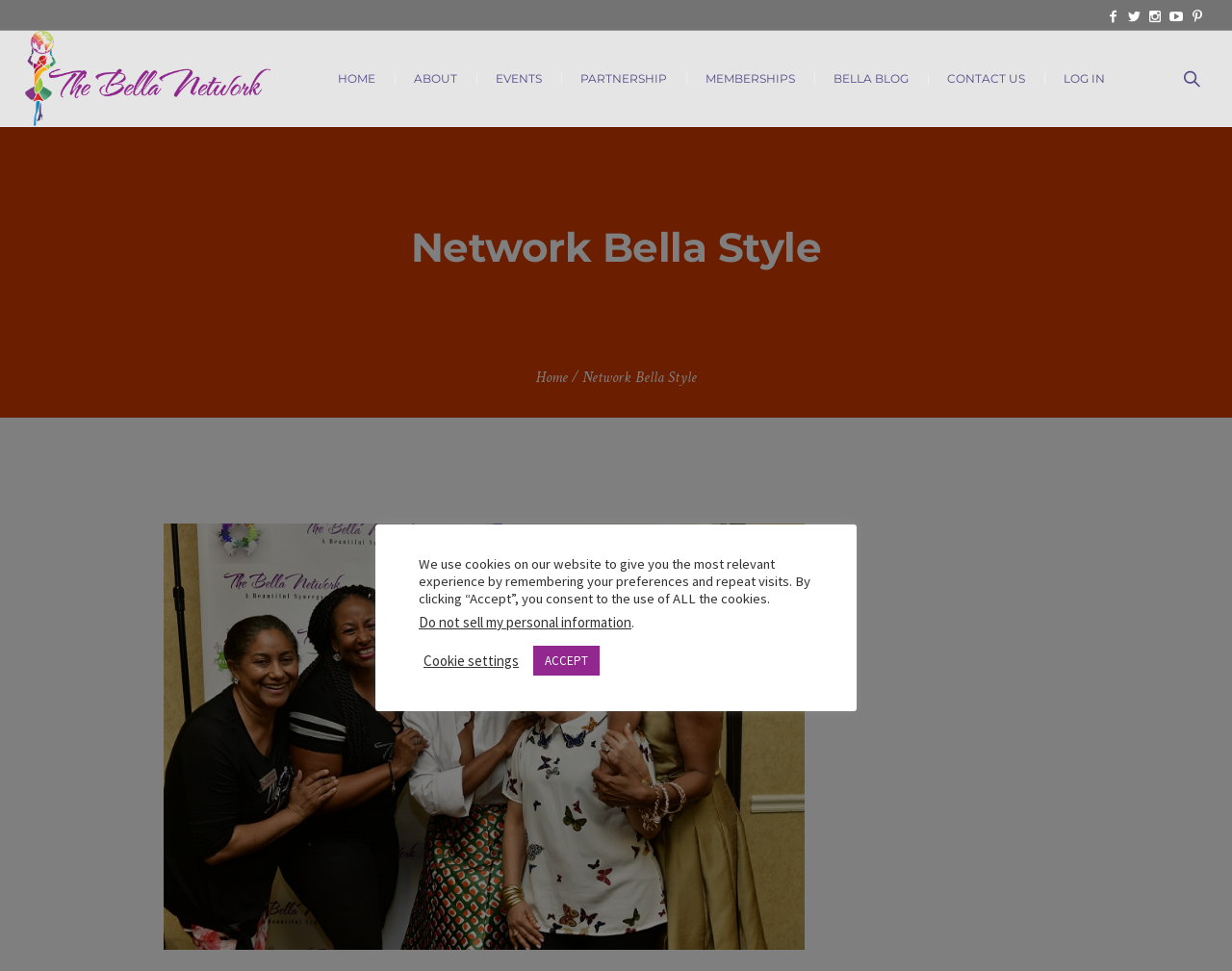Return the bounding box coordinates of the UI element that corresponds to this description: "Partnership". The coordinates must be given as four float numbers in the range of 0 and 1, [left, top, right, bottom].

[0.455, 0.032, 0.557, 0.13]